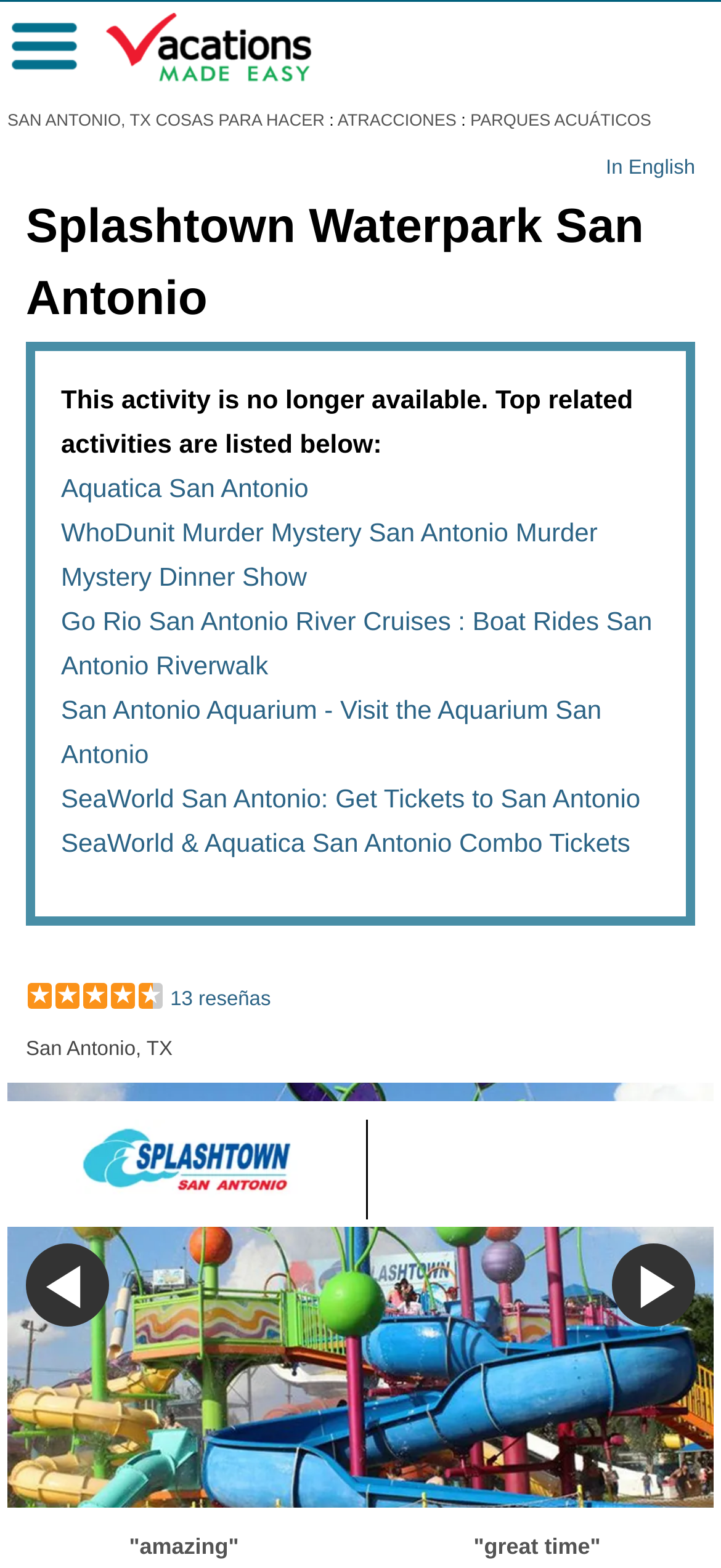Locate the bounding box coordinates of the area you need to click to fulfill this instruction: 'Click the 'Save' button'. The coordinates must be in the form of four float numbers ranging from 0 to 1: [left, top, right, bottom].

None